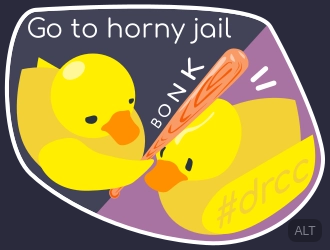Paint a vivid picture of the image with your description.

The image humorously depicts two cartoonish yellow ducks, with one wielding a wooden baseball bat raised in a playful manner, ready to deliver a light-hearted "bonk" to the other. The background features a whimsical design in muted colors, enhancing the comical scene. The phrase "Go to horny jail" is prominently displayed at the top, alongside the word "BONK" in a playful font, adding to the light-hearted nature of the illustration. At the bottom right, the hashtag #drcc is included, hinting at a specific community or context related to this playful concept. This image combines humor with a playful take on internet culture, making it visually engaging and entertaining.